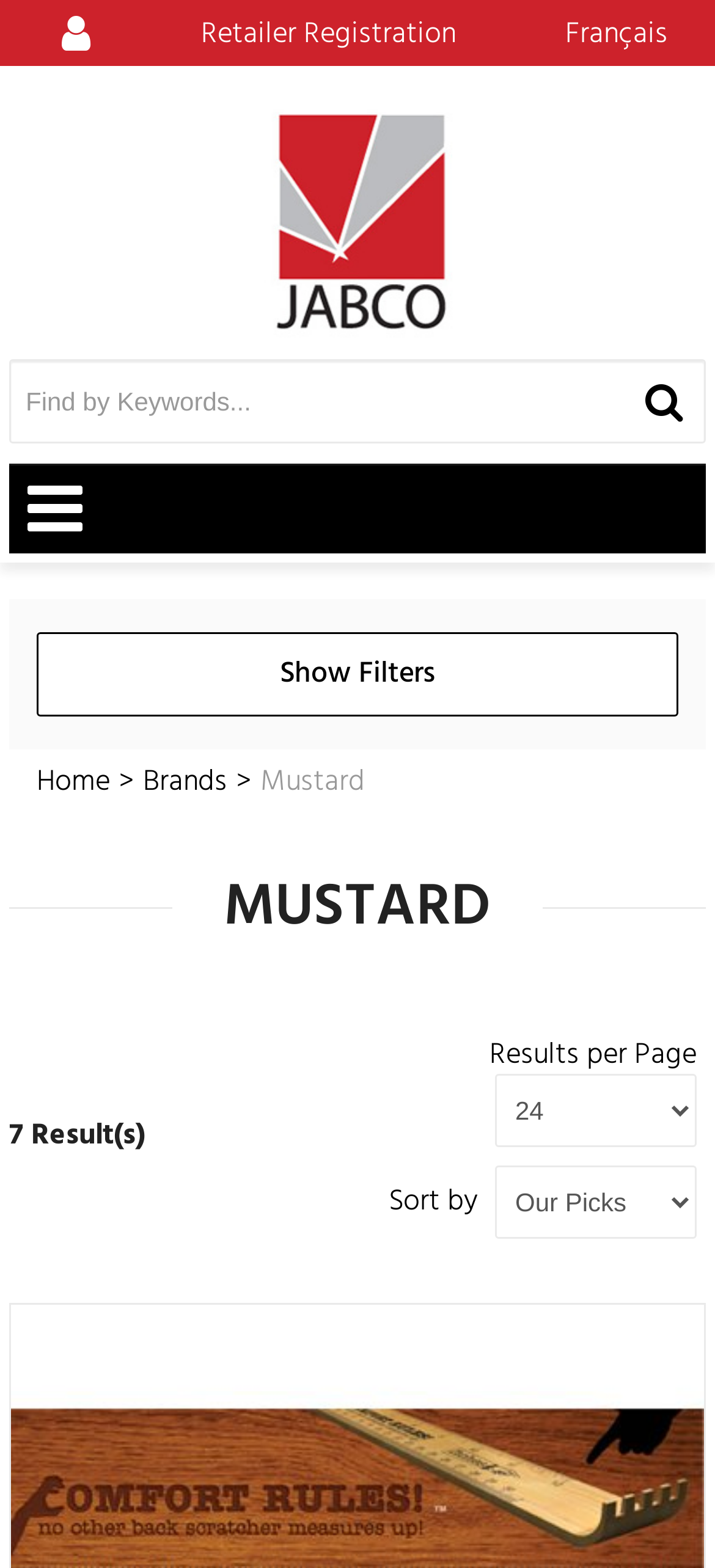Please identify the bounding box coordinates of where to click in order to follow the instruction: "Search by keywords".

[0.013, 0.229, 0.987, 0.283]